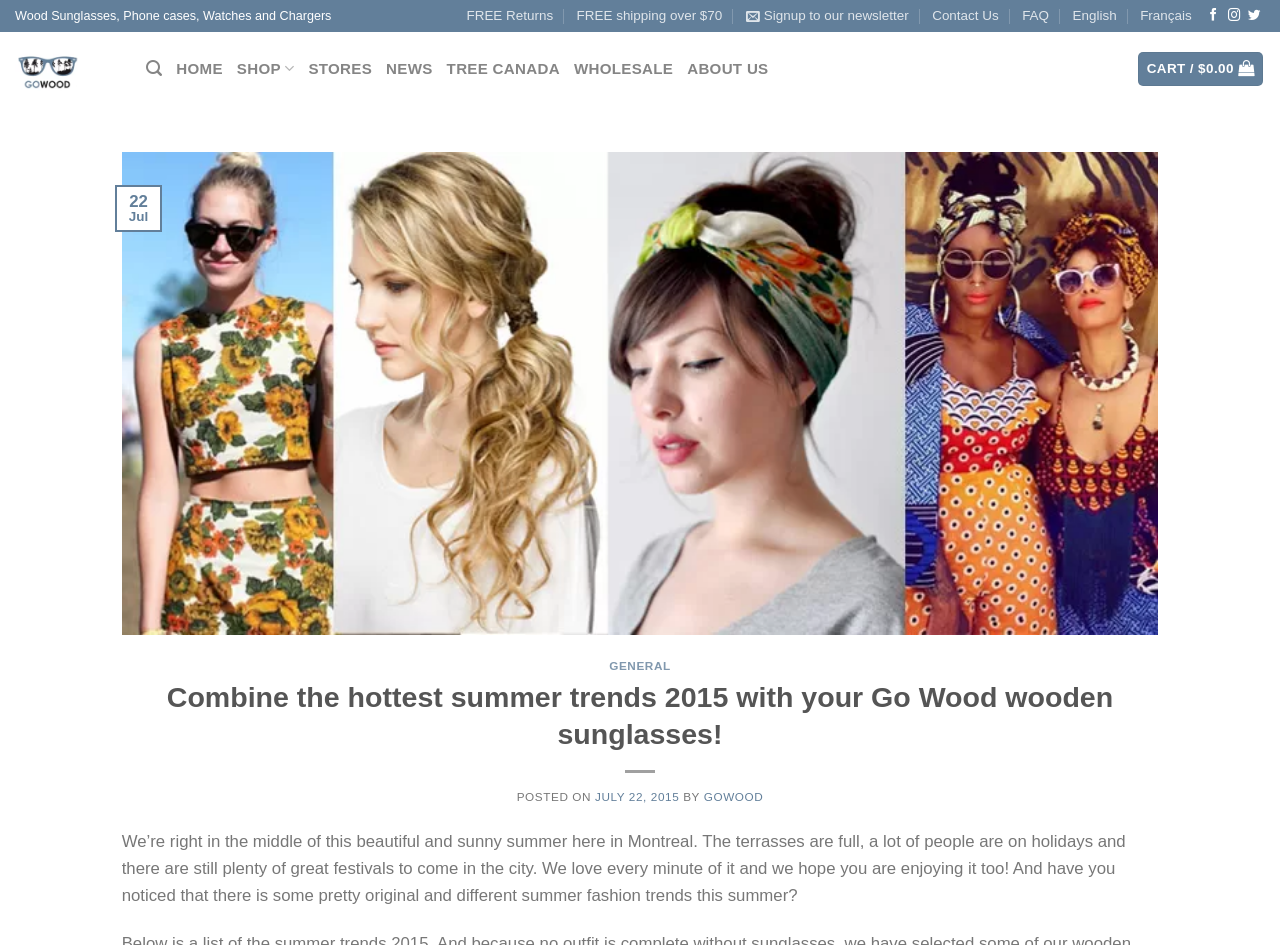Find the primary header on the webpage and provide its text.

Combine the hottest summer trends 2015 with your Go Wood wooden sunglasses!